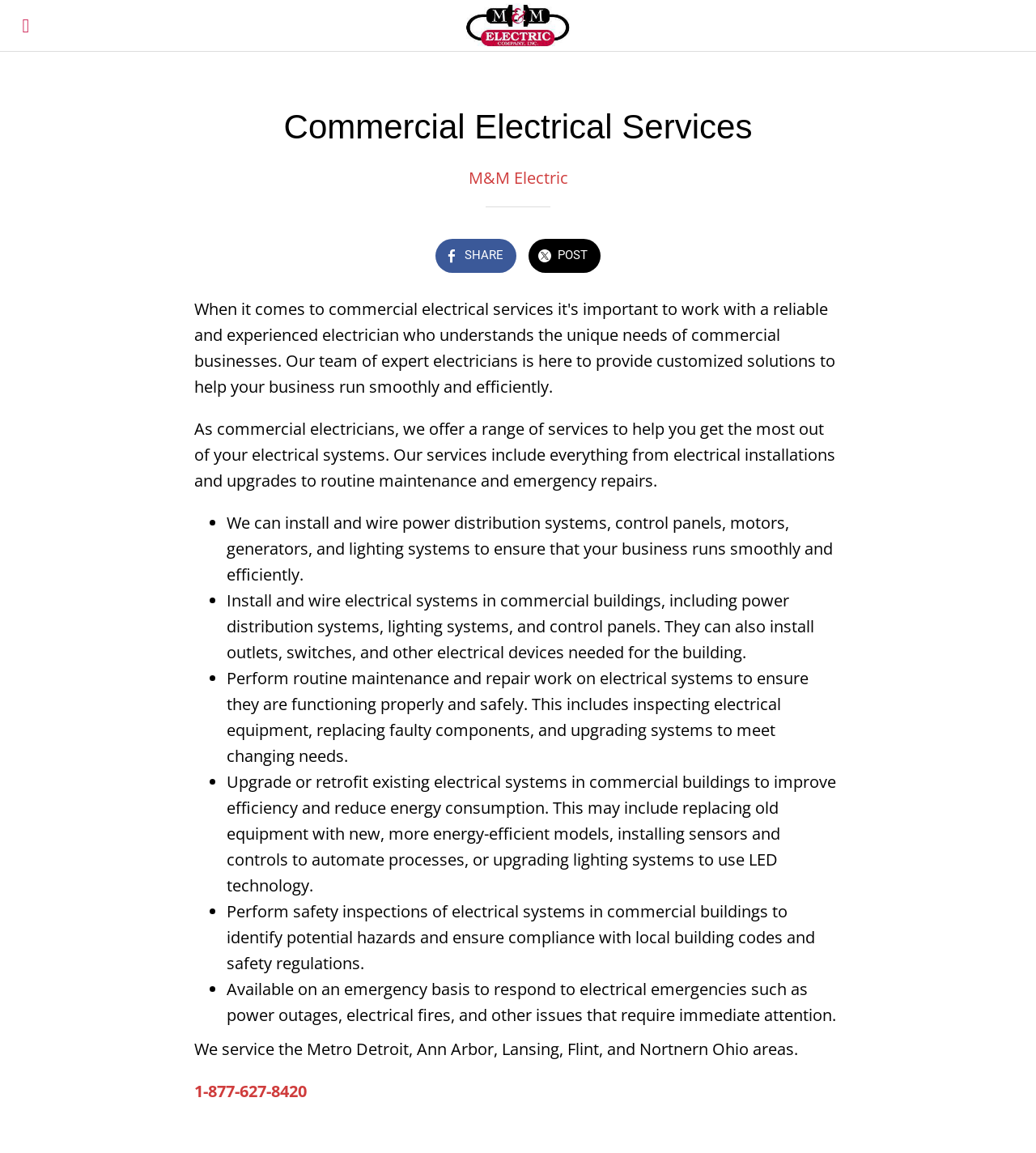Can you give a detailed response to the following question using the information from the image? What is the purpose of safety inspections?

According to the webpage, safety inspections are performed to identify potential hazards and ensure compliance with local building codes and safety regulations, indicating their importance in maintaining electrical system safety.